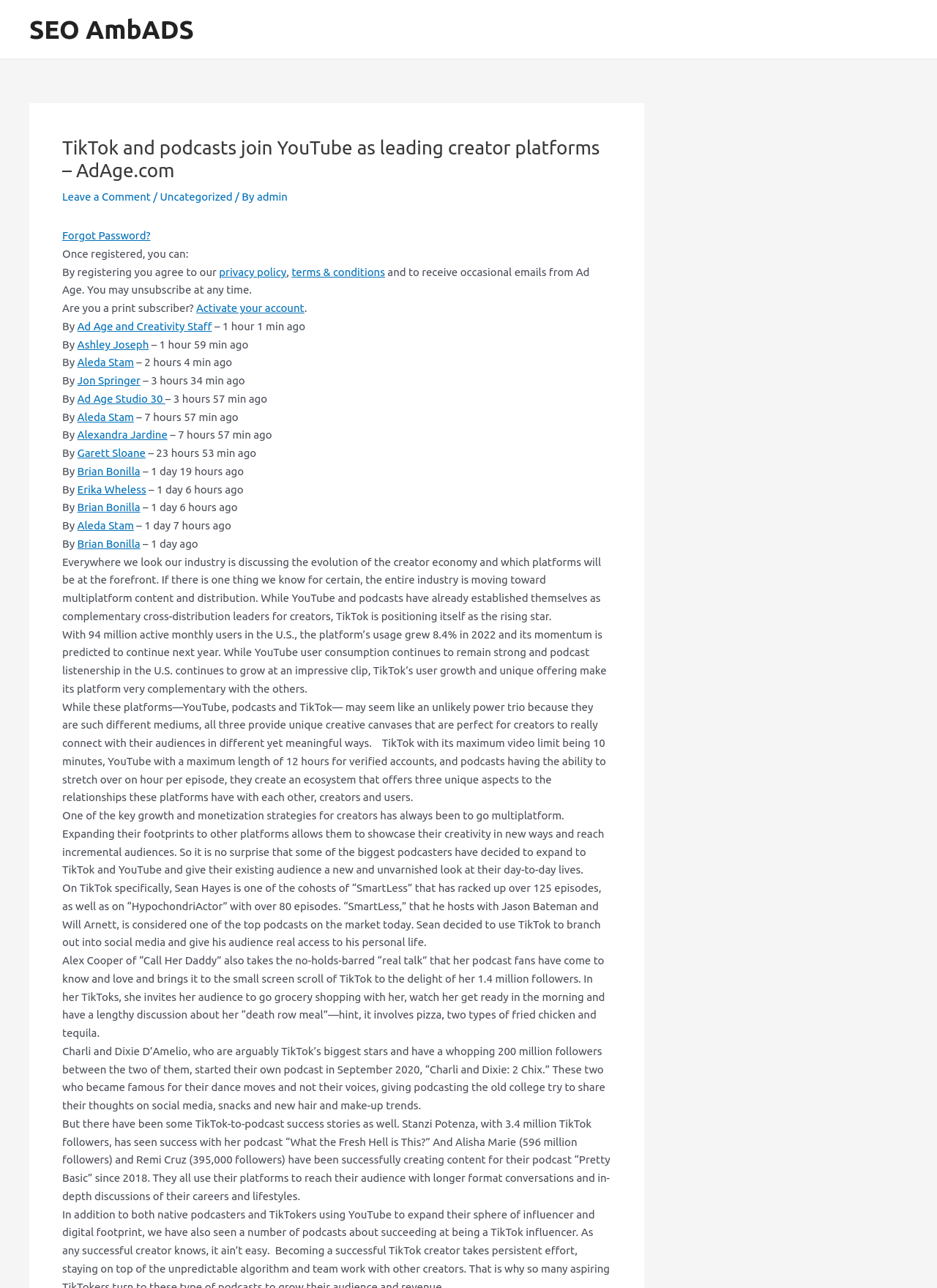Find the bounding box coordinates of the element to click in order to complete this instruction: "Click on 'Forgot Password?'". The bounding box coordinates must be four float numbers between 0 and 1, denoted as [left, top, right, bottom].

[0.066, 0.178, 0.161, 0.188]